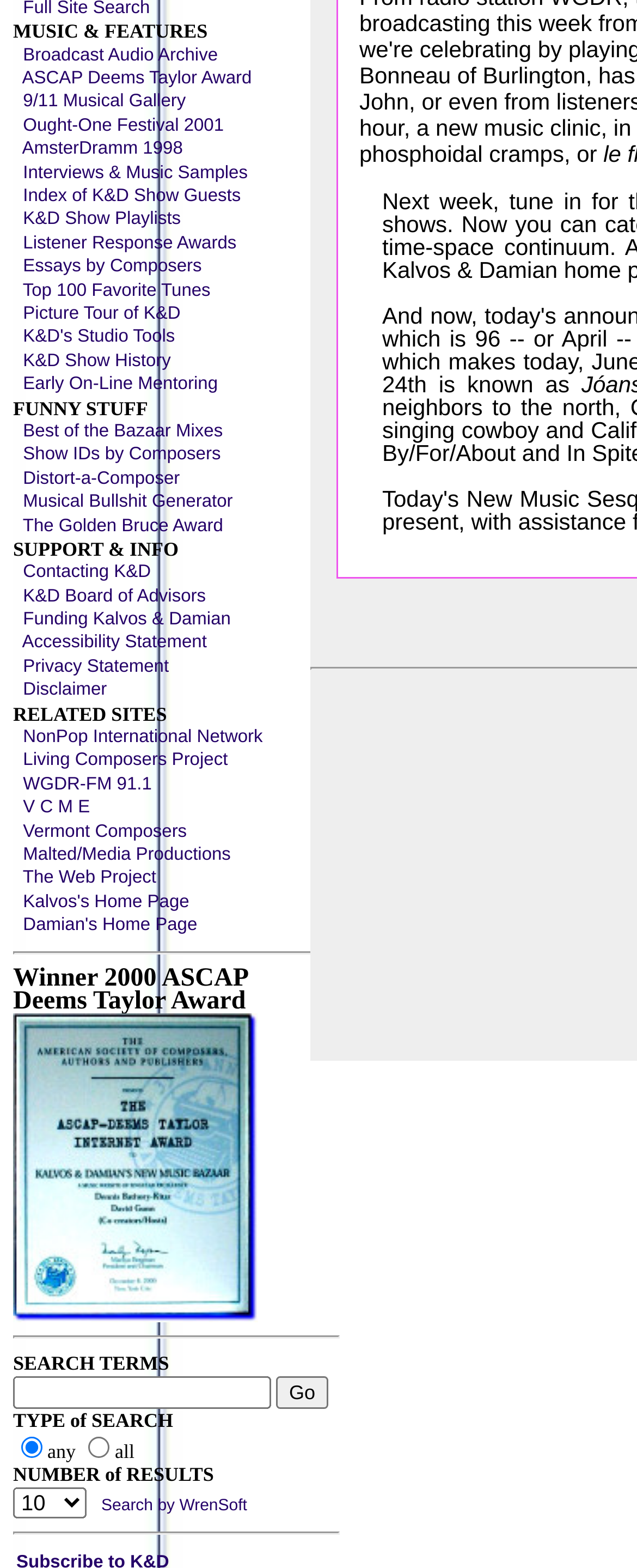Identify the bounding box of the HTML element described as: "Disclaimer".

[0.021, 0.434, 0.168, 0.446]